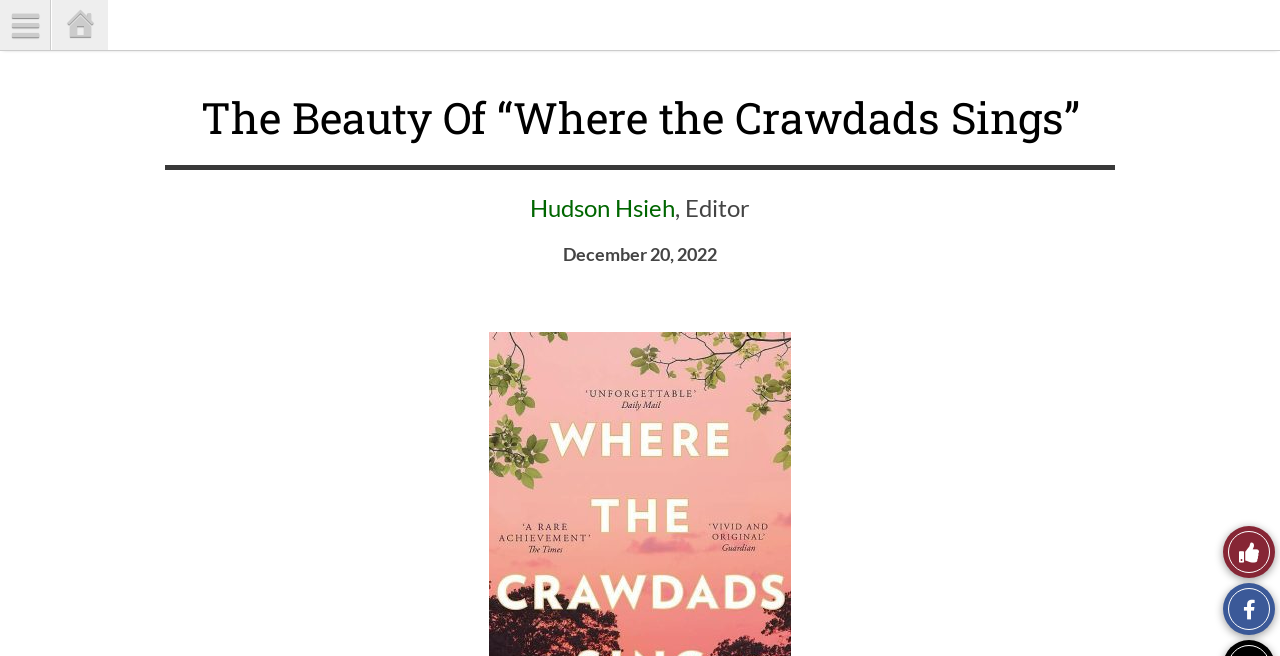Respond with a single word or phrase:
Is there a share button on the webpage?

Yes